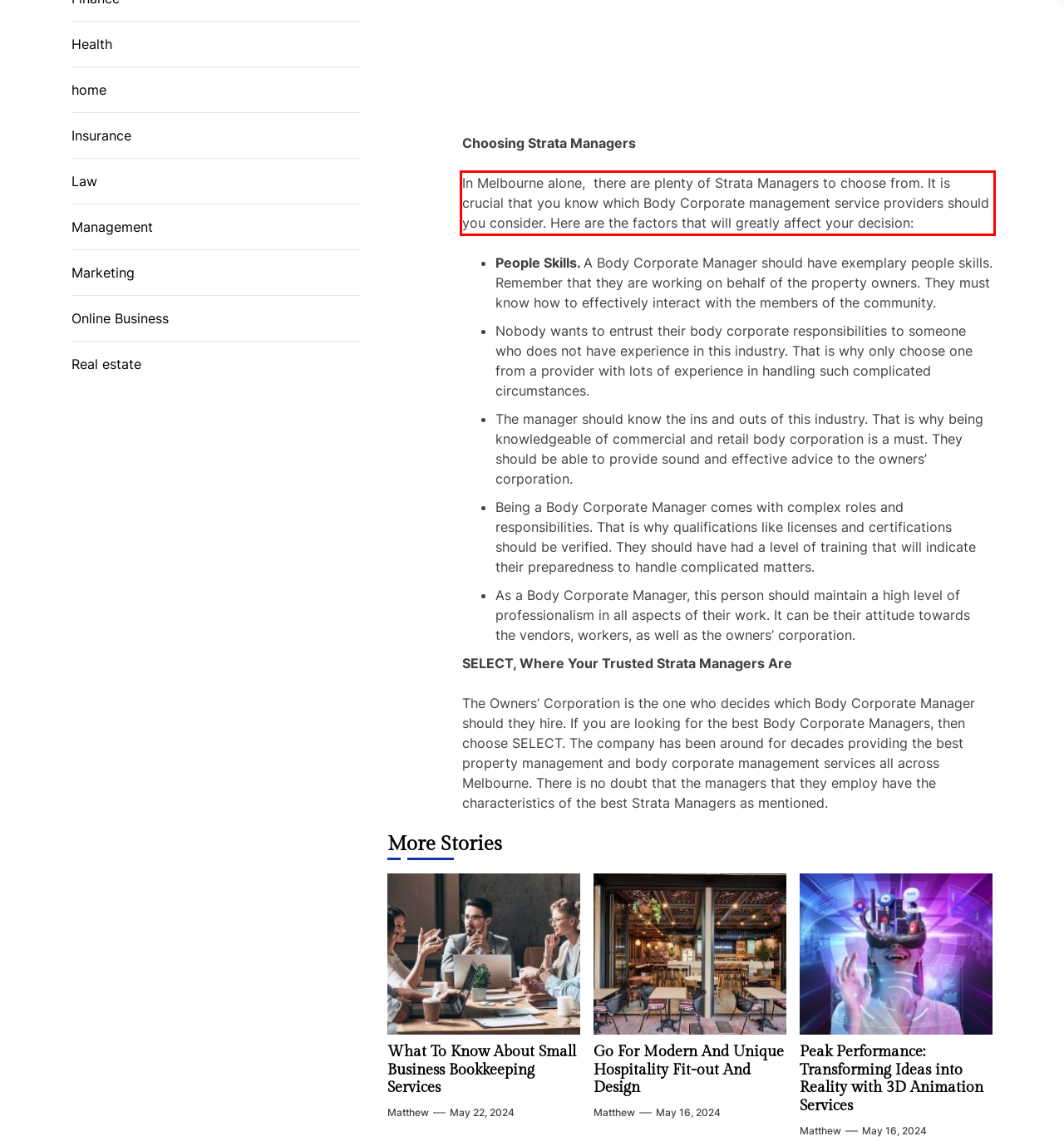Analyze the screenshot of a webpage where a red rectangle is bounding a UI element. Extract and generate the text content within this red bounding box.

In Melbourne alone, there are plenty of Strata Managers to choose from. It is crucial that you know which Body Corporate management service providers should you consider. Here are the factors that will greatly affect your decision: